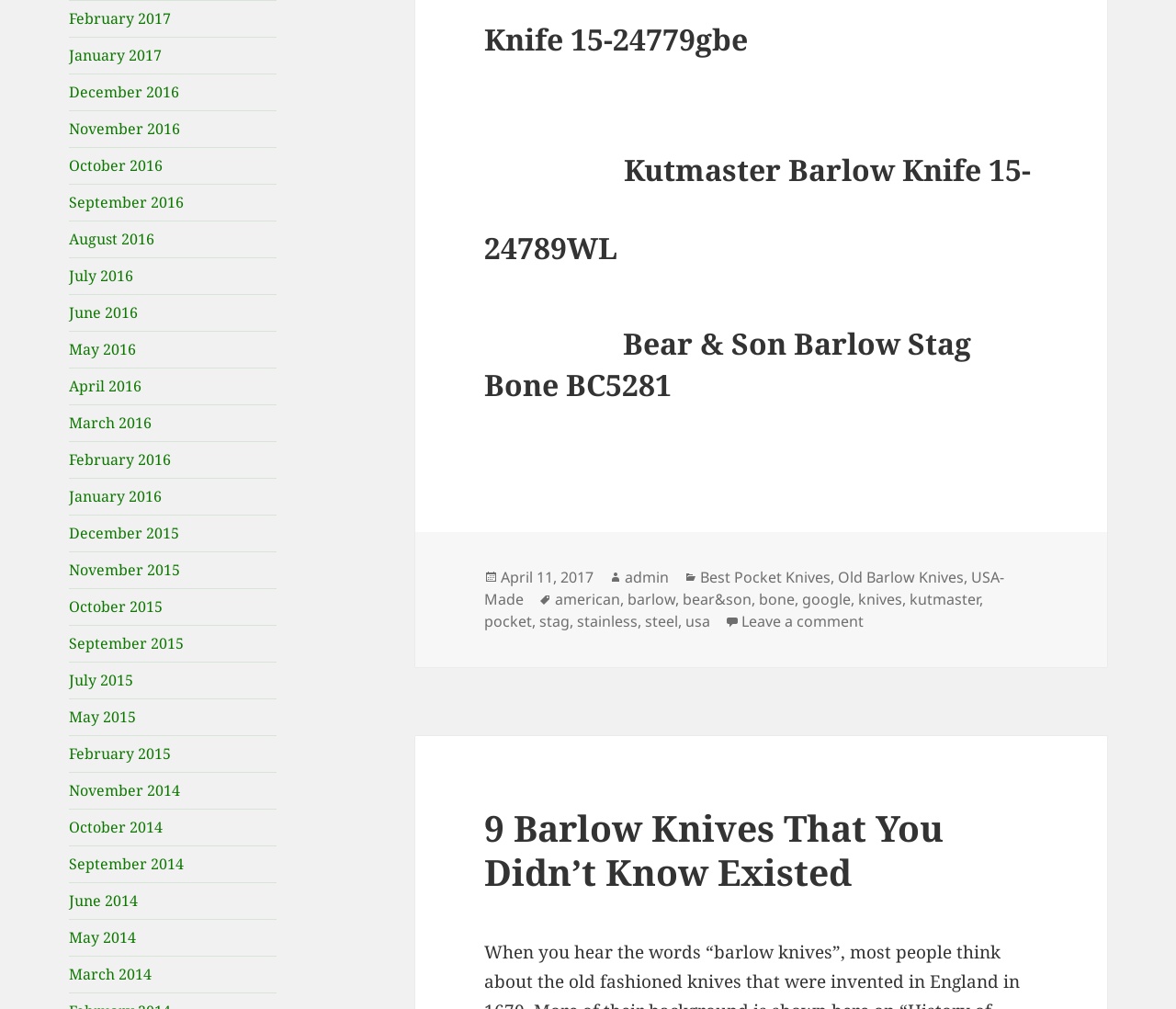Pinpoint the bounding box coordinates for the area that should be clicked to perform the following instruction: "Click on the link to view the category of Best Pocket Knives".

[0.595, 0.562, 0.706, 0.583]